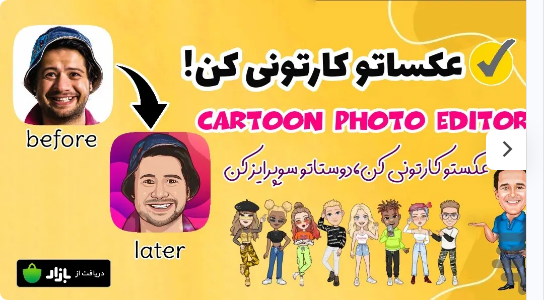Offer a detailed narrative of what is shown in the image.

The image showcases a vibrant promotional graphic for a "Cartoon Photo Editor" app. On the left, there is a headshot of a man wearing a hat, labeled "before," indicating the original photo state. An arrow points to the right, illustrating the transformation process. The "later" box on the right displays a cartoonized version of the same man, presenting a playful, animated rendition of his appearance. In the background, colorful illustrations of diverse cartoon characters add to the lively atmosphere. The tagline in Persian translates to “Turn your photo into a cartoon!” suggesting an easy transformation process that engages users in fun, creative editing. The app is available for download, highlighted by a logo at the bottom.